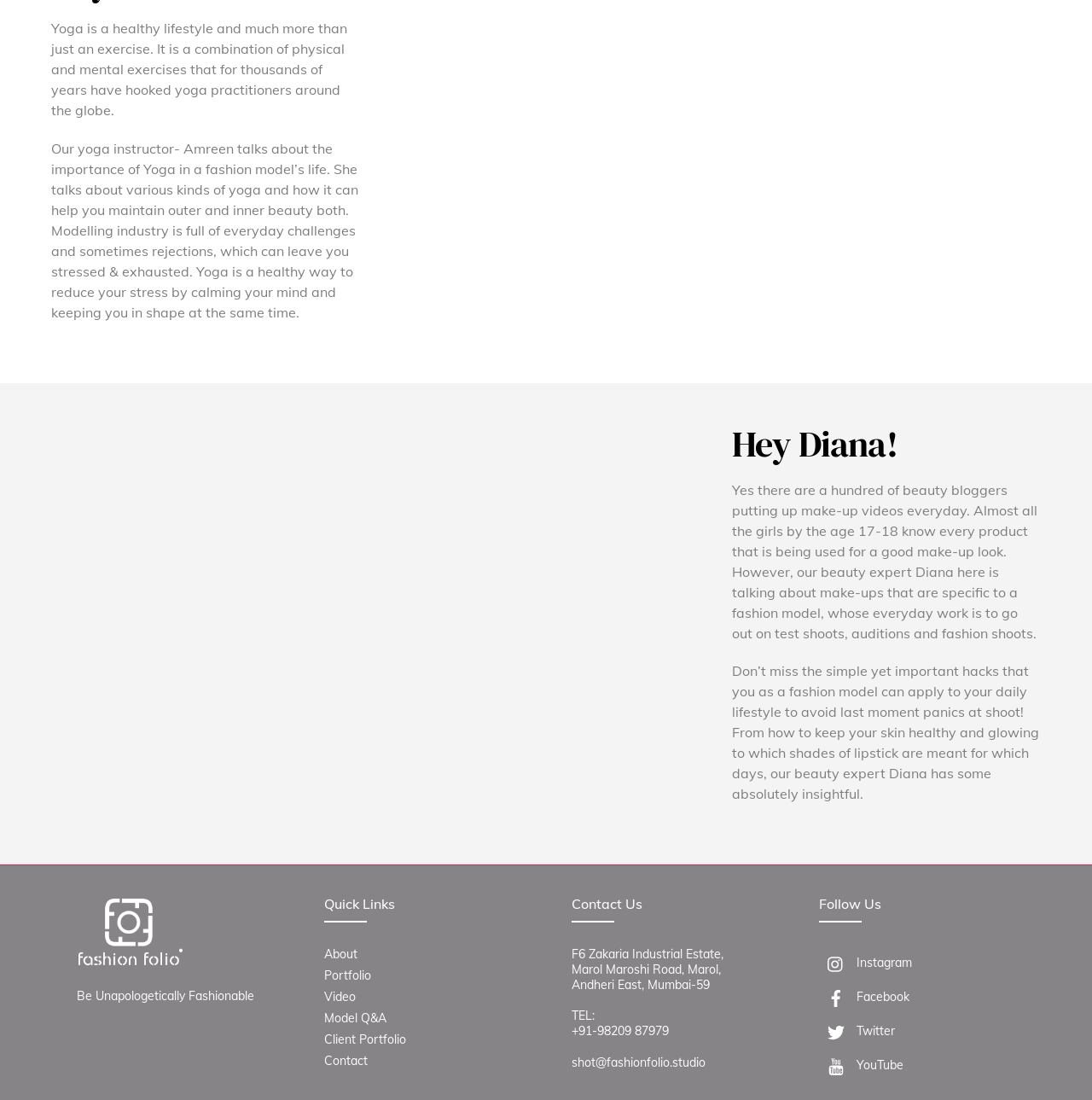Determine the bounding box coordinates of the clickable area required to perform the following instruction: "Check the portfolio". The coordinates should be represented as four float numbers between 0 and 1: [left, top, right, bottom].

[0.297, 0.88, 0.34, 0.894]